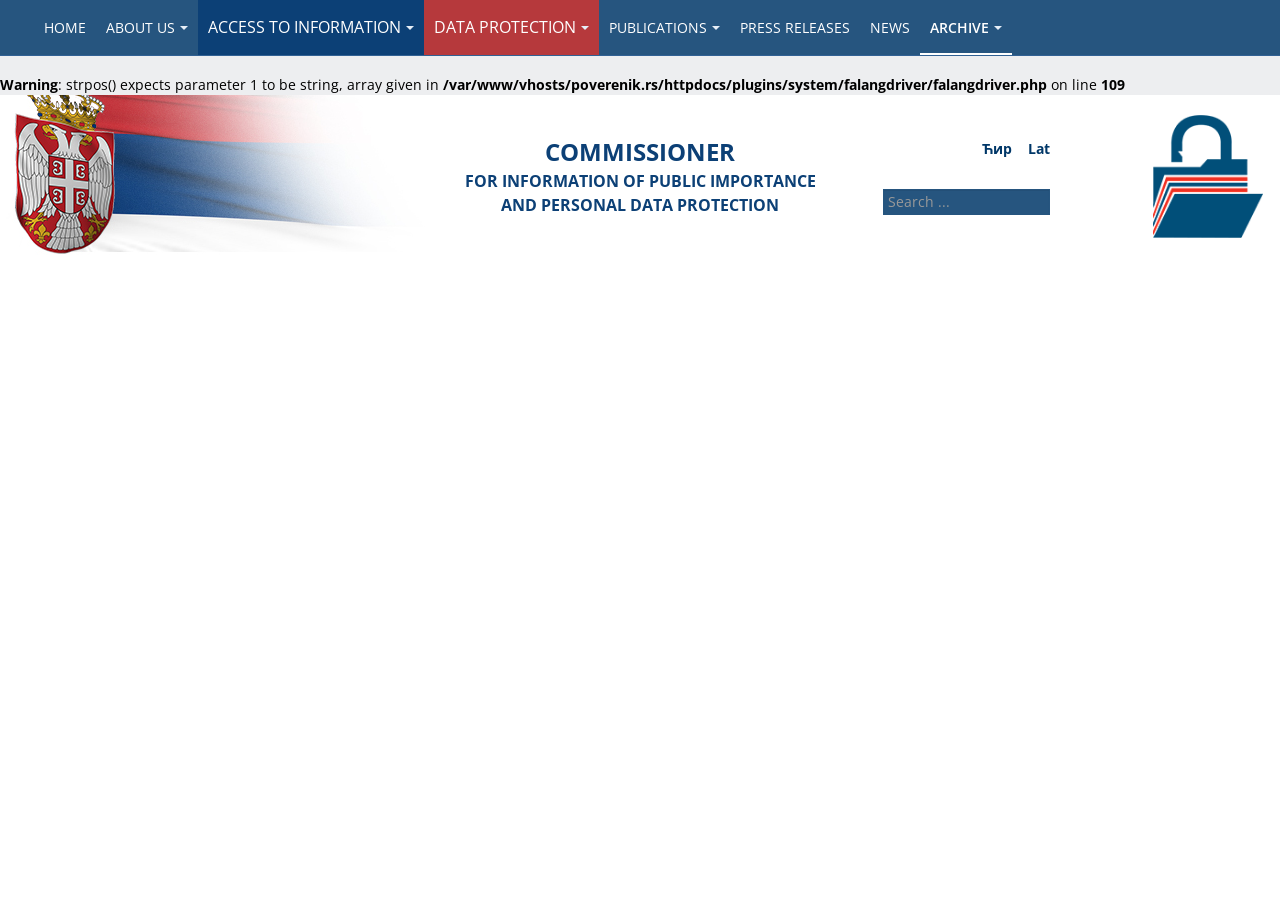Provide a thorough and detailed response to the question by examining the image: 
What is the purpose of the search box?

The search box is located at the top right corner of the webpage, and it allows users to search for specific content within the website.